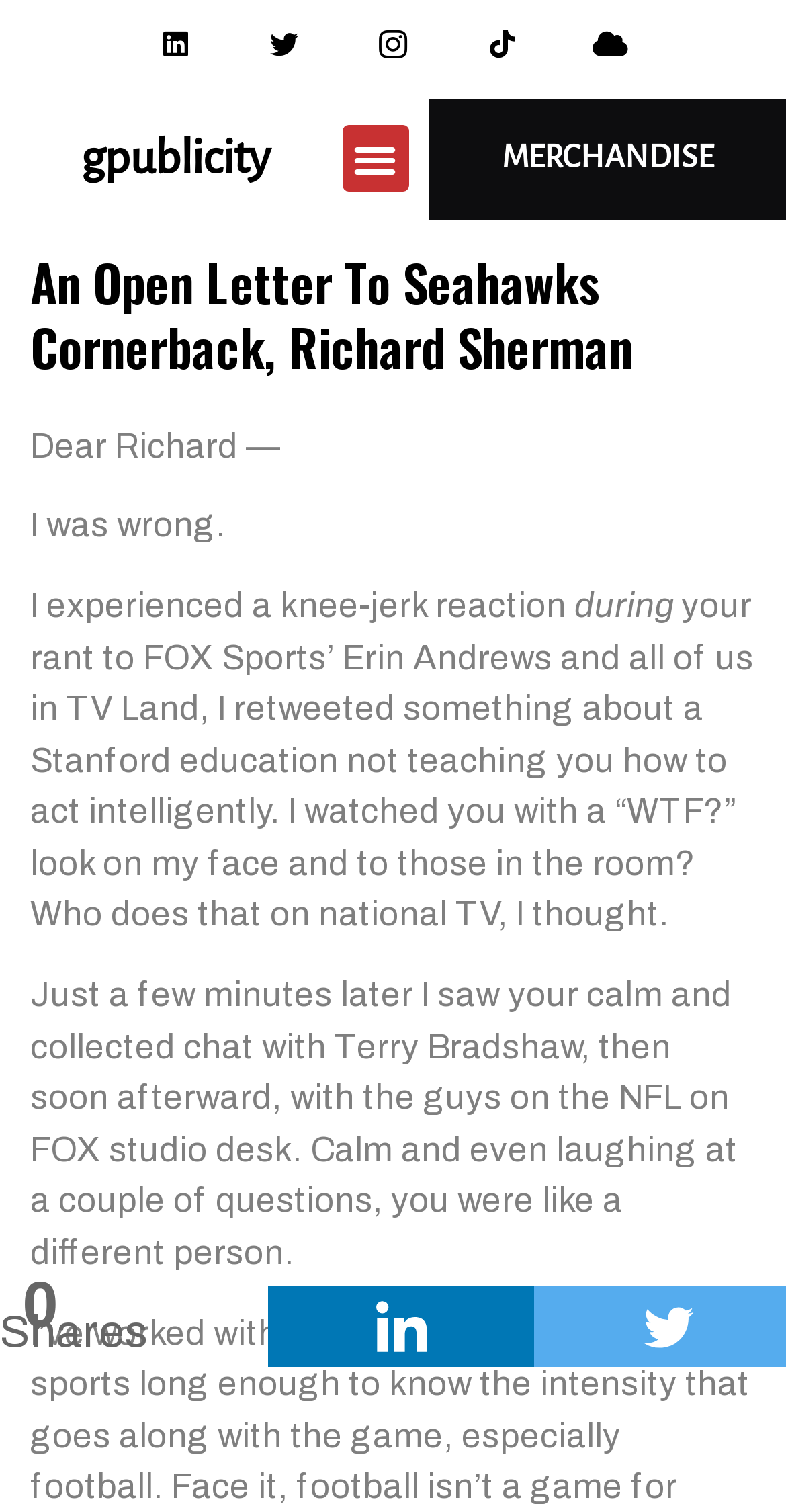Specify the bounding box coordinates of the area to click in order to execute this command: 'Click on the Linkedin icon'. The coordinates should consist of four float numbers ranging from 0 to 1, and should be formatted as [left, top, right, bottom].

[0.205, 0.02, 0.241, 0.039]